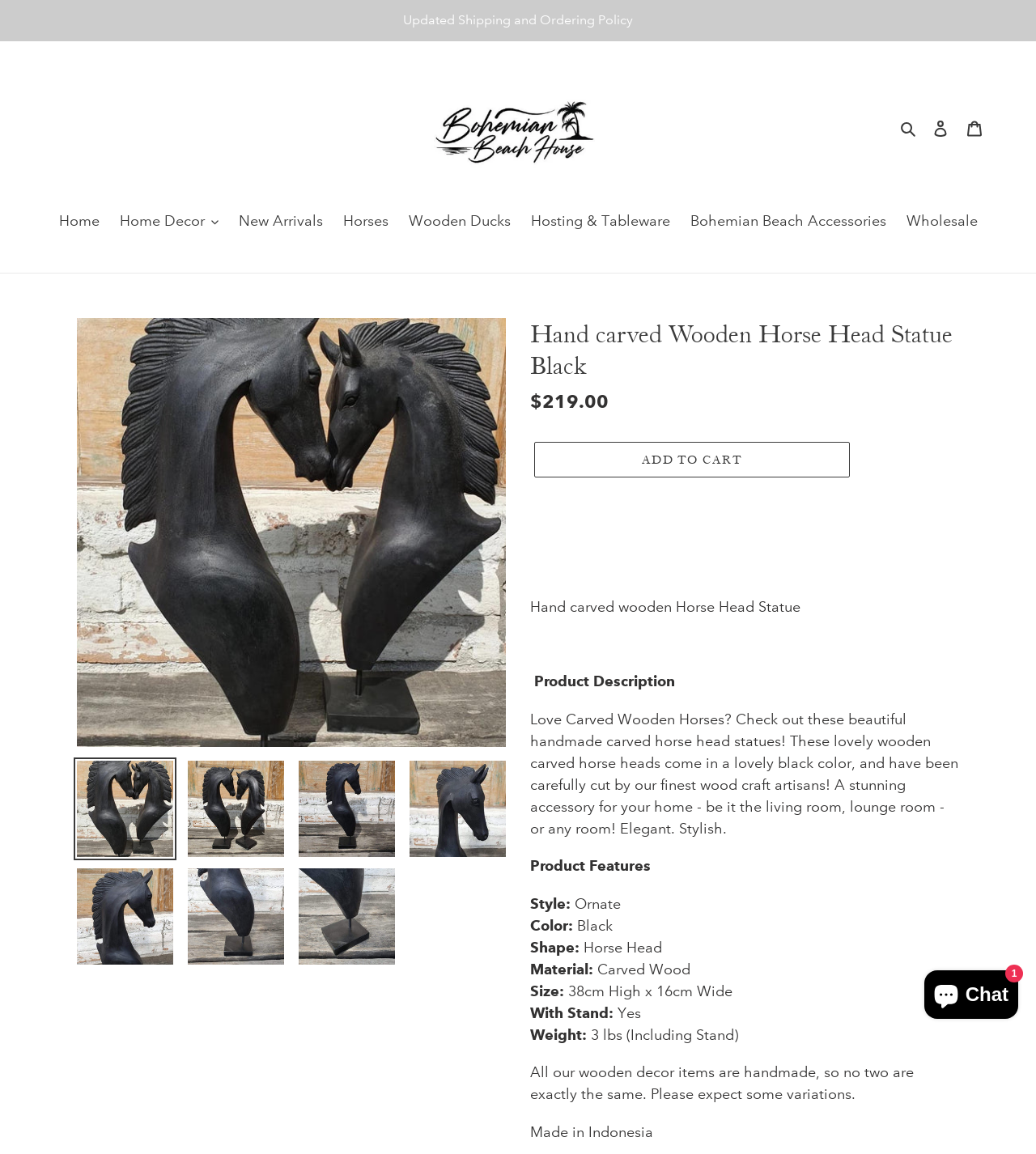Could you highlight the region that needs to be clicked to execute the instruction: "Explore the 'Horses' category"?

[0.323, 0.182, 0.382, 0.203]